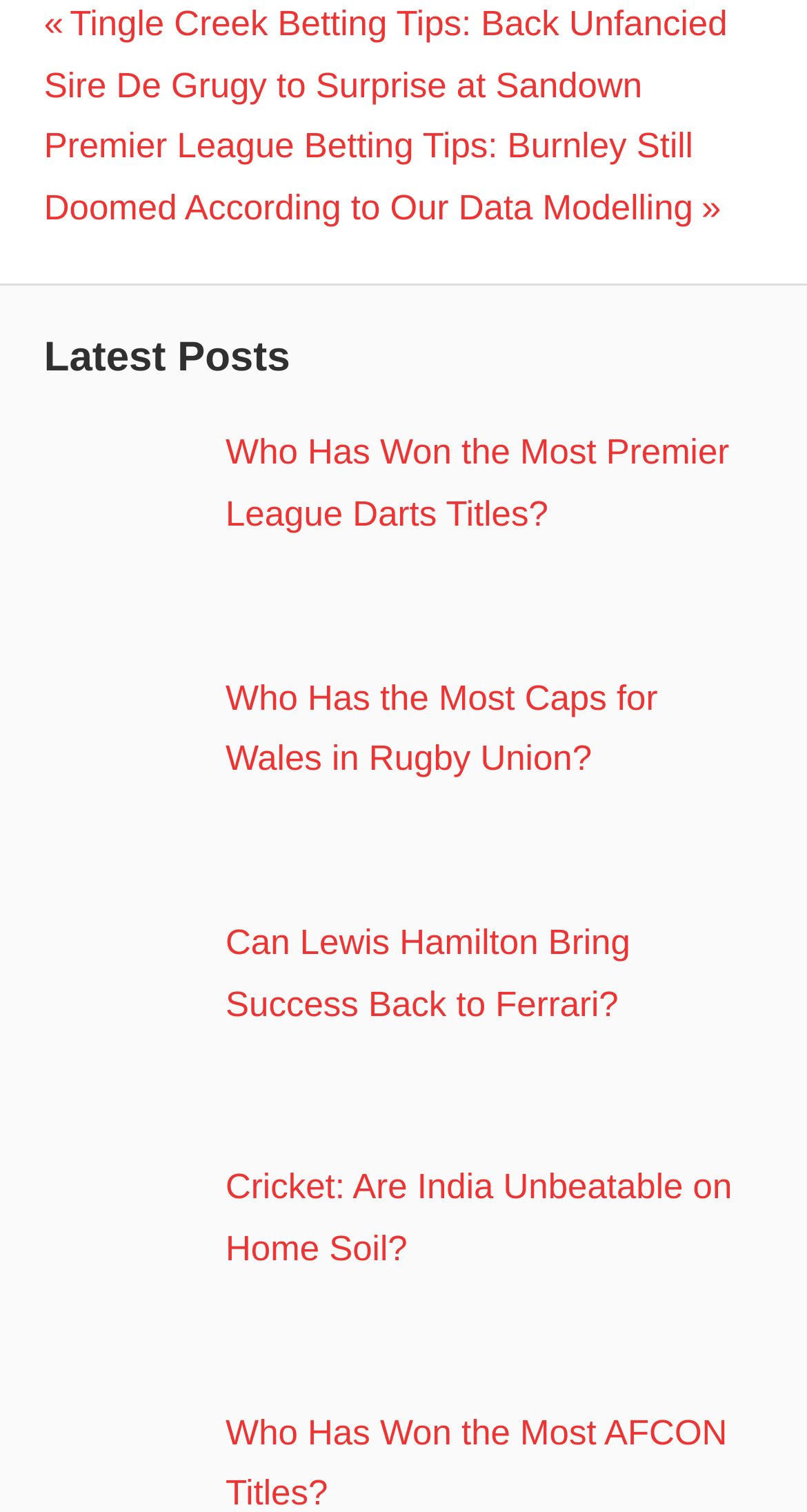Answer with a single word or phrase: 
How many posts are listed under 'Latest Posts'?

4